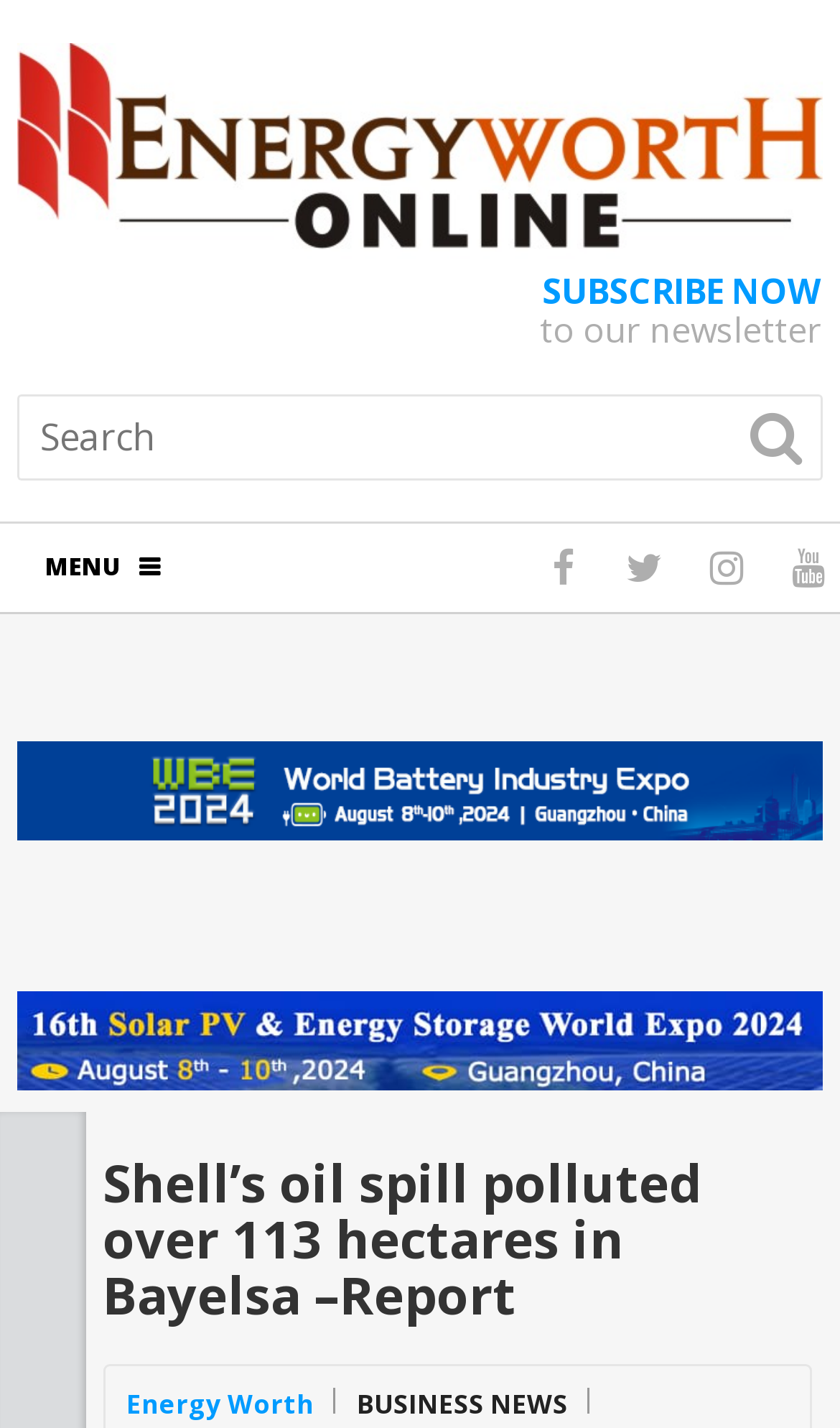Please answer the following question using a single word or phrase: 
What is the name of the website?

Energy Worth Online